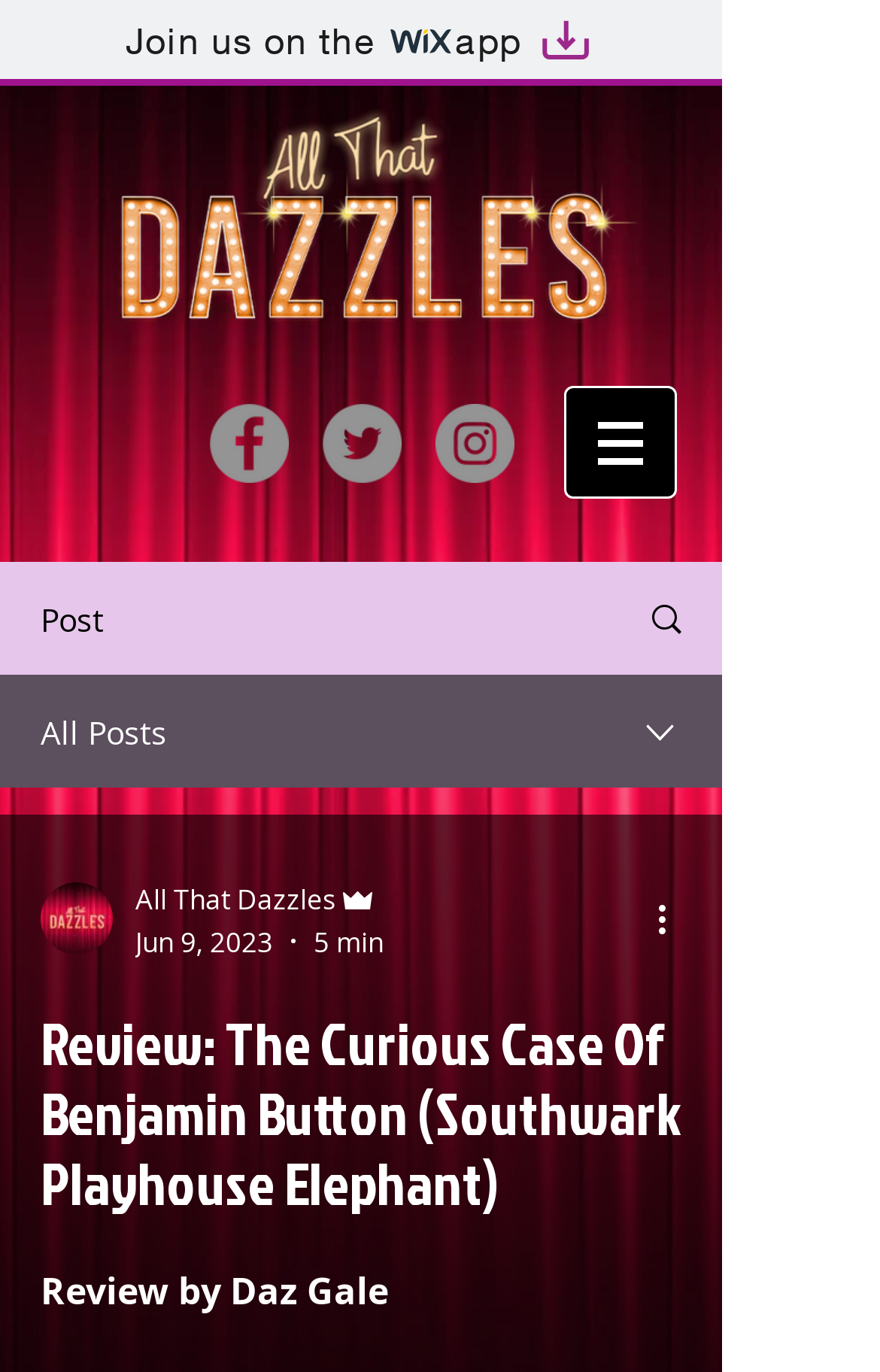Given the description of a UI element: "Join us on the app", identify the bounding box coordinates of the matching element in the webpage screenshot.

[0.0, 0.0, 0.821, 0.062]